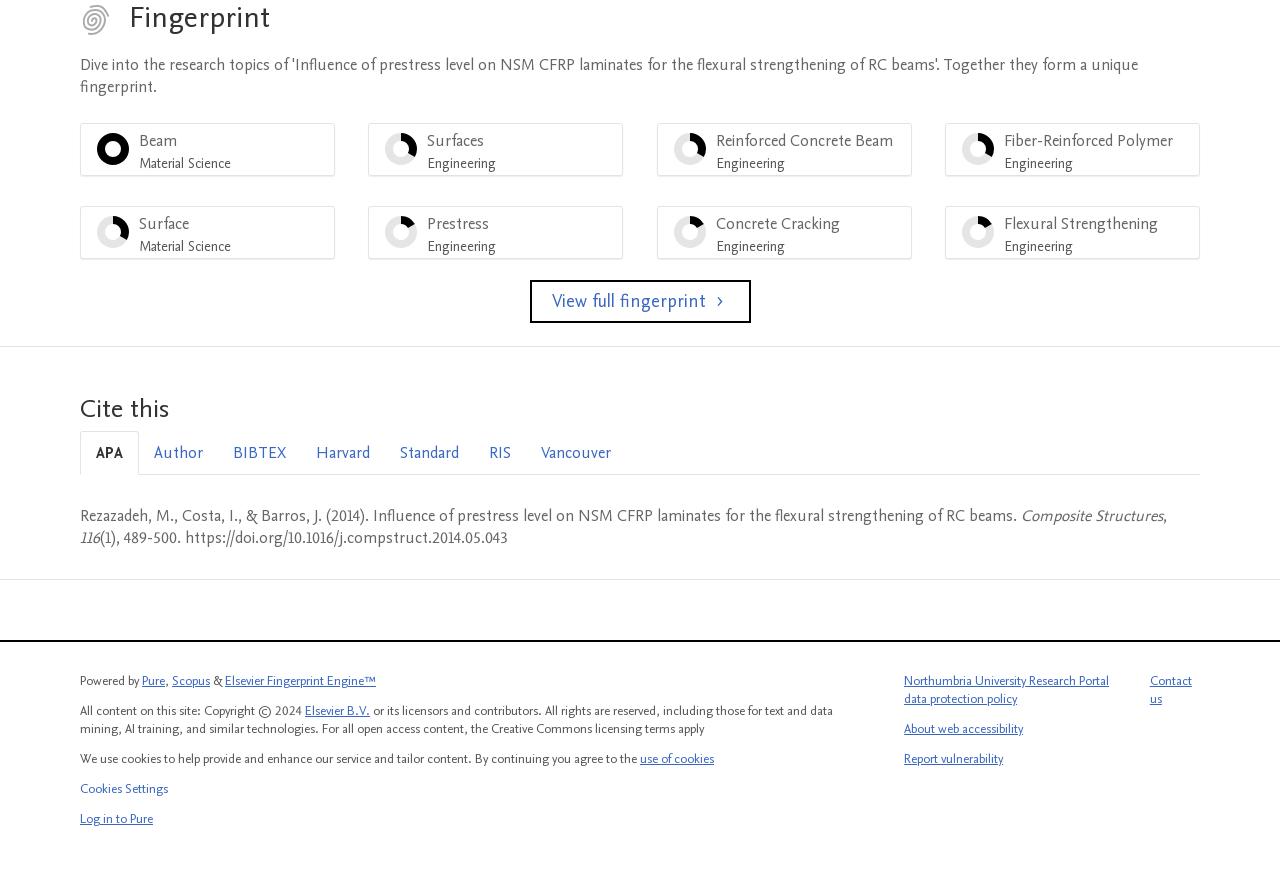Identify the bounding box coordinates of the clickable region necessary to fulfill the following instruction: "Log in to Pure". The bounding box coordinates should be four float numbers between 0 and 1, i.e., [left, top, right, bottom].

[0.062, 0.932, 0.12, 0.952]